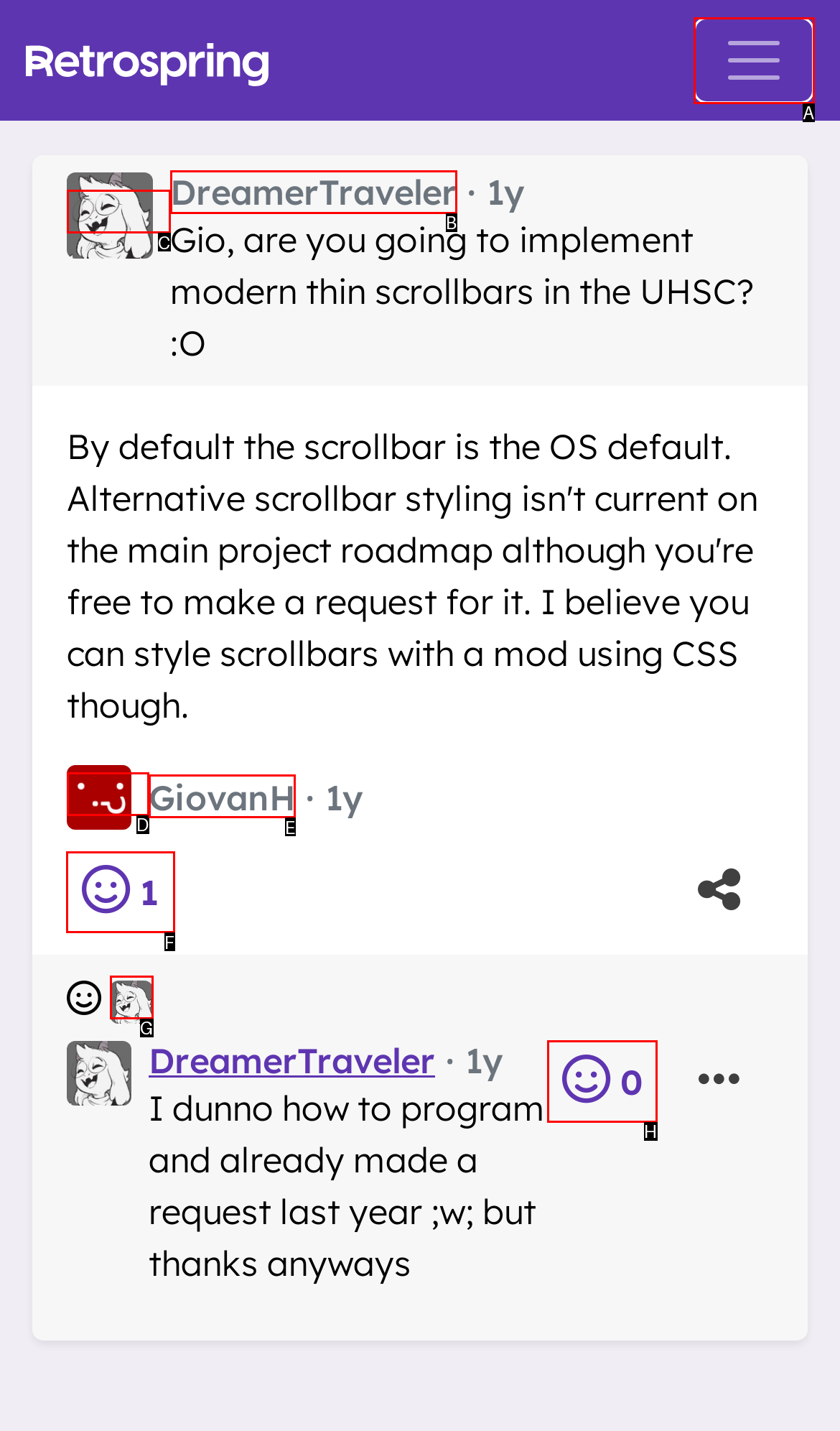Choose the HTML element that needs to be clicked for the given task: Click the upvote button Respond by giving the letter of the chosen option.

F